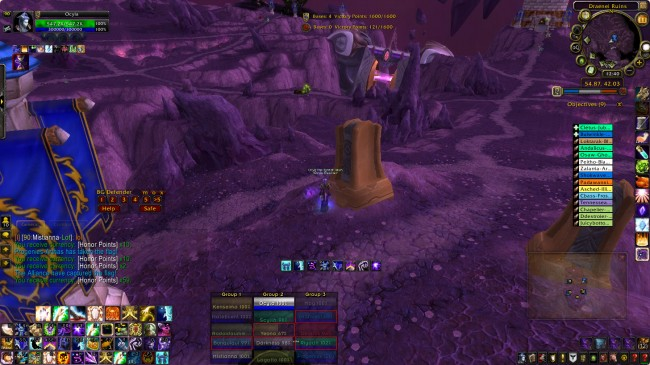Answer the question below in one word or phrase:
What is the purpose of the monument in the foreground?

Strategic point or quest marker